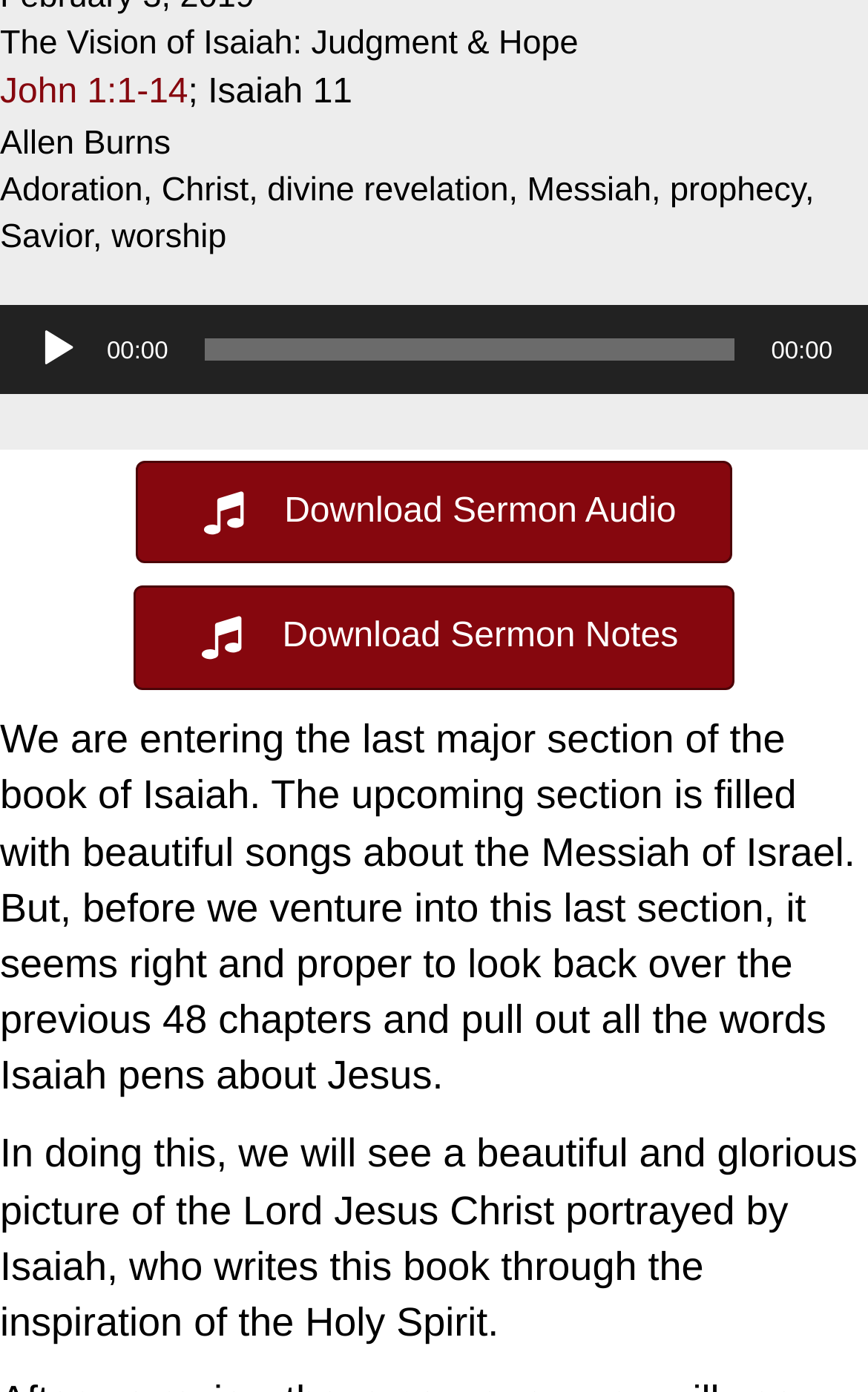Pinpoint the bounding box coordinates of the element that must be clicked to accomplish the following instruction: "Download sermon audio". The coordinates should be in the format of four float numbers between 0 and 1, i.e., [left, top, right, bottom].

[0.157, 0.33, 0.843, 0.405]